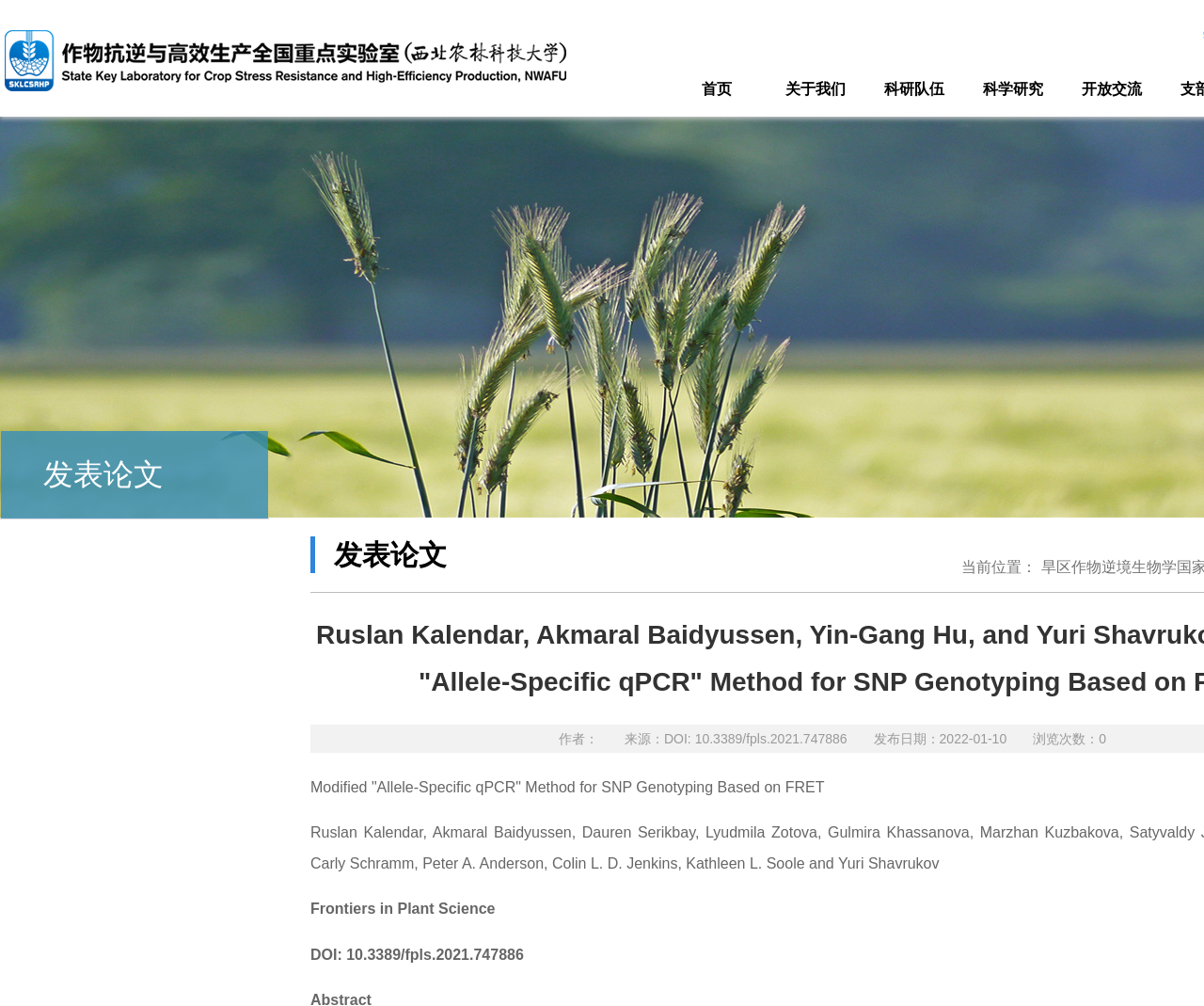What is the title of the research paper?
Please give a well-detailed answer to the question.

The title of the research paper is 'Modified 'Allele-Specific qPCR' Method for SNP Genotyping Based on FRET' which is a StaticText element located at [0.258, 0.775, 0.685, 0.79]. It is part of the research paper information section.